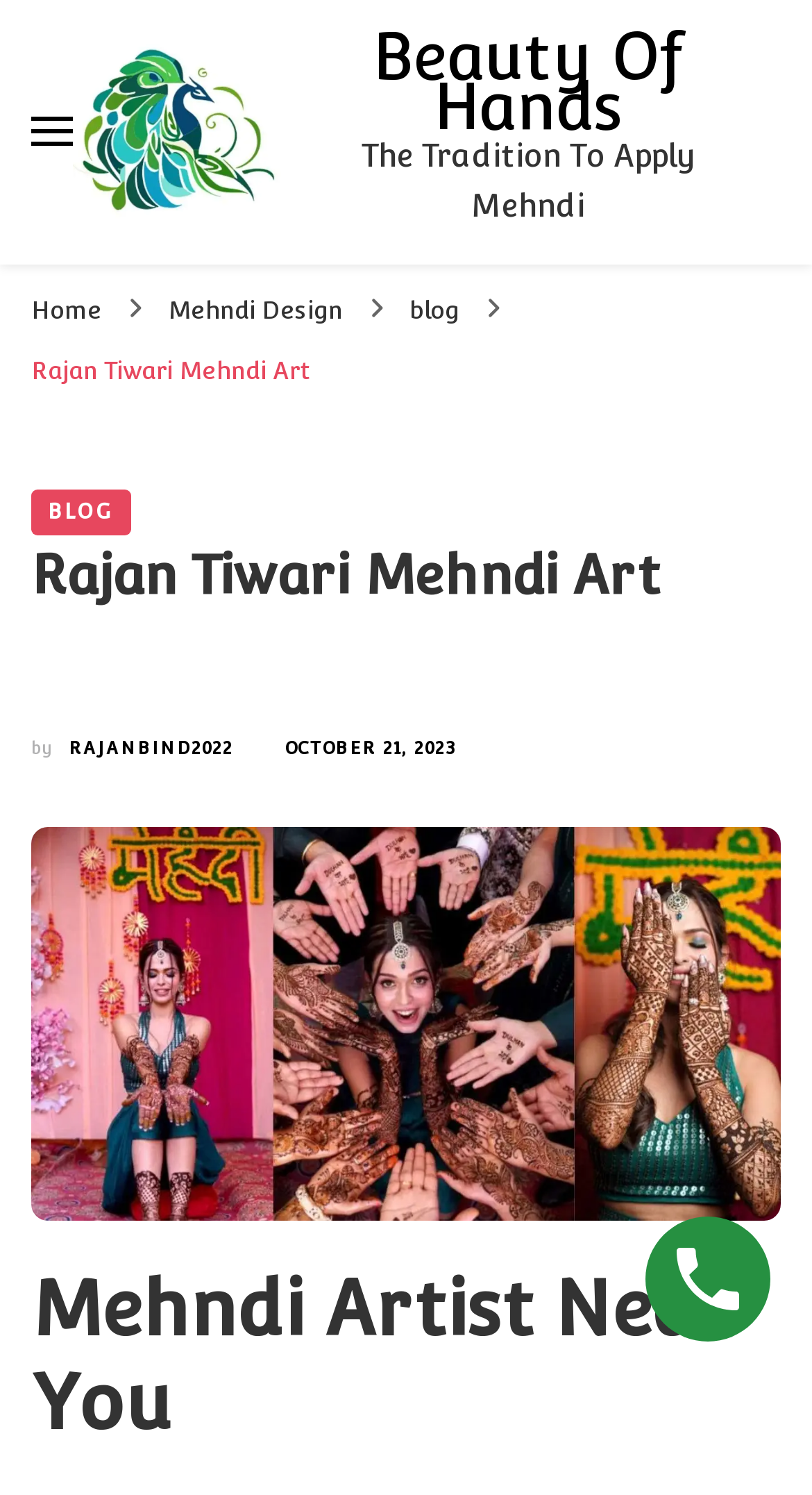Please specify the bounding box coordinates of the clickable region to carry out the following instruction: "Explore Canada Bay steers wayward trolley campaign". The coordinates should be four float numbers between 0 and 1, in the format [left, top, right, bottom].

None